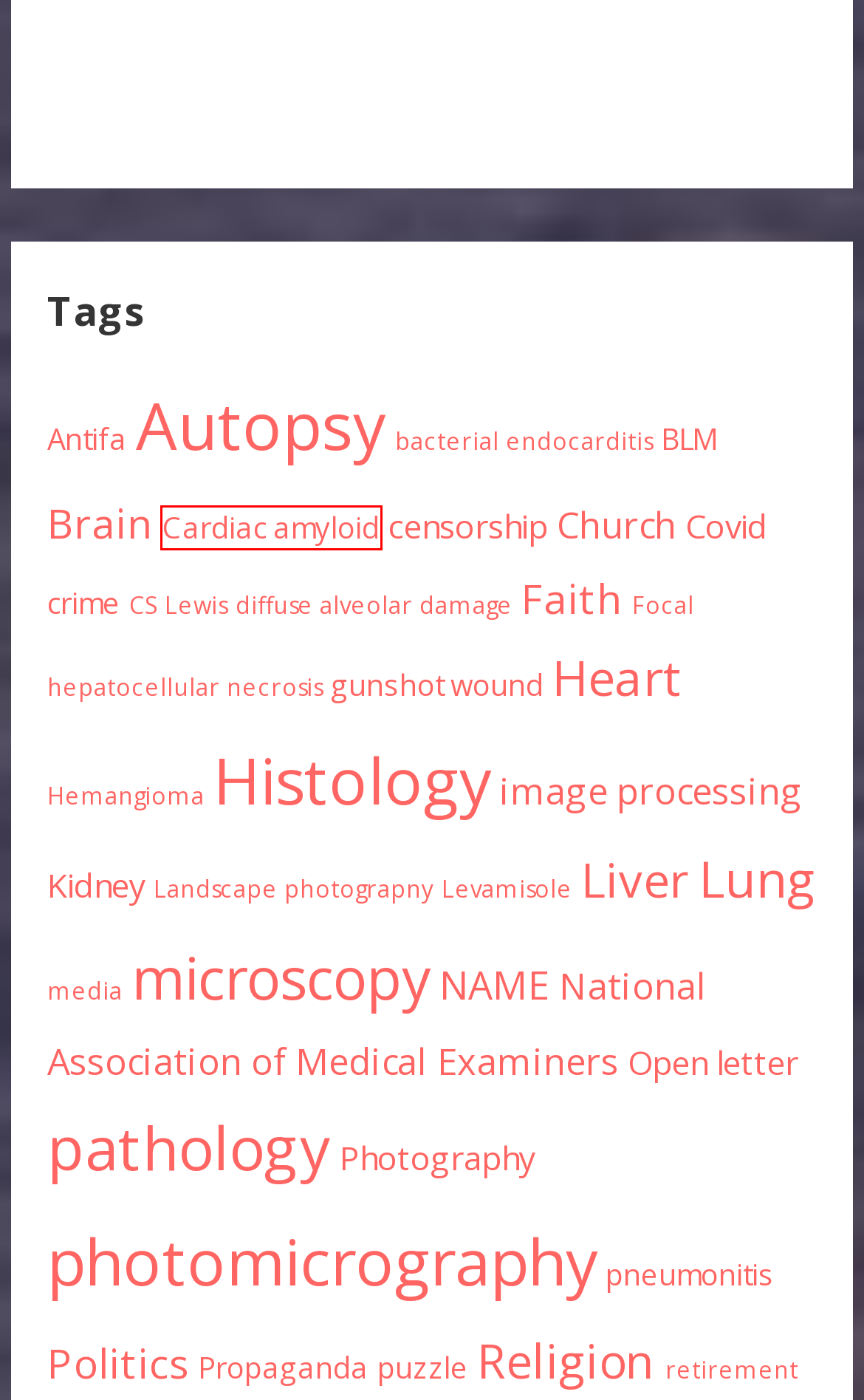Given a screenshot of a webpage with a red bounding box highlighting a UI element, determine which webpage description best matches the new webpage that appears after clicking the highlighted element. Here are the candidates:
A. puzzle – Billoblog
B. Covid – Billoblog
C. Open letter – Billoblog
D. Cardiac amyloid – Billoblog
E. image processing – Billoblog
F. National Association of Medical Examiners – Billoblog
G. diffuse alveolar damage – Billoblog
H. censorship – Billoblog

D